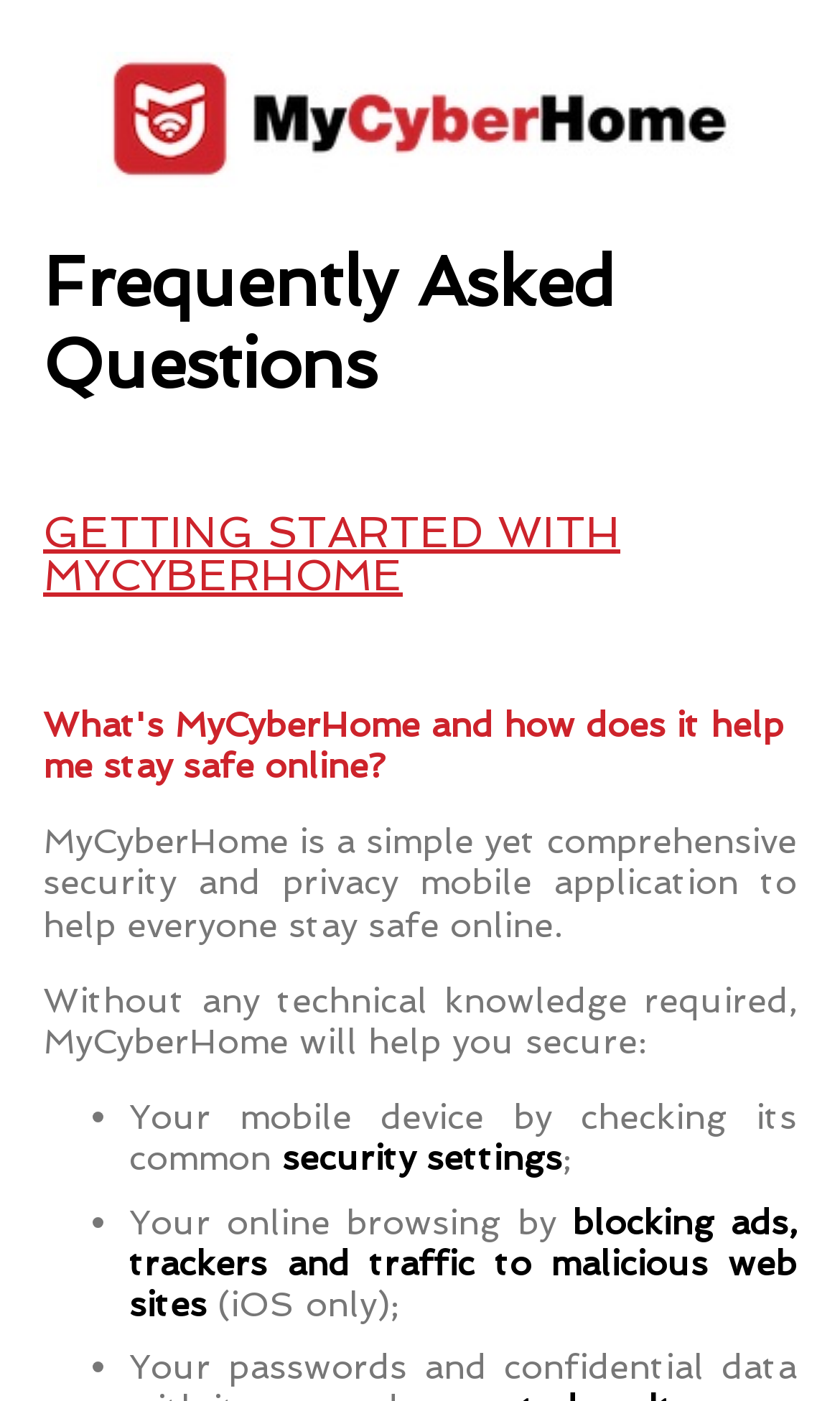Please answer the following question using a single word or phrase: 
What is the purpose of the End User License Agreement?

Subject to Apple's Standard End User License Agreement